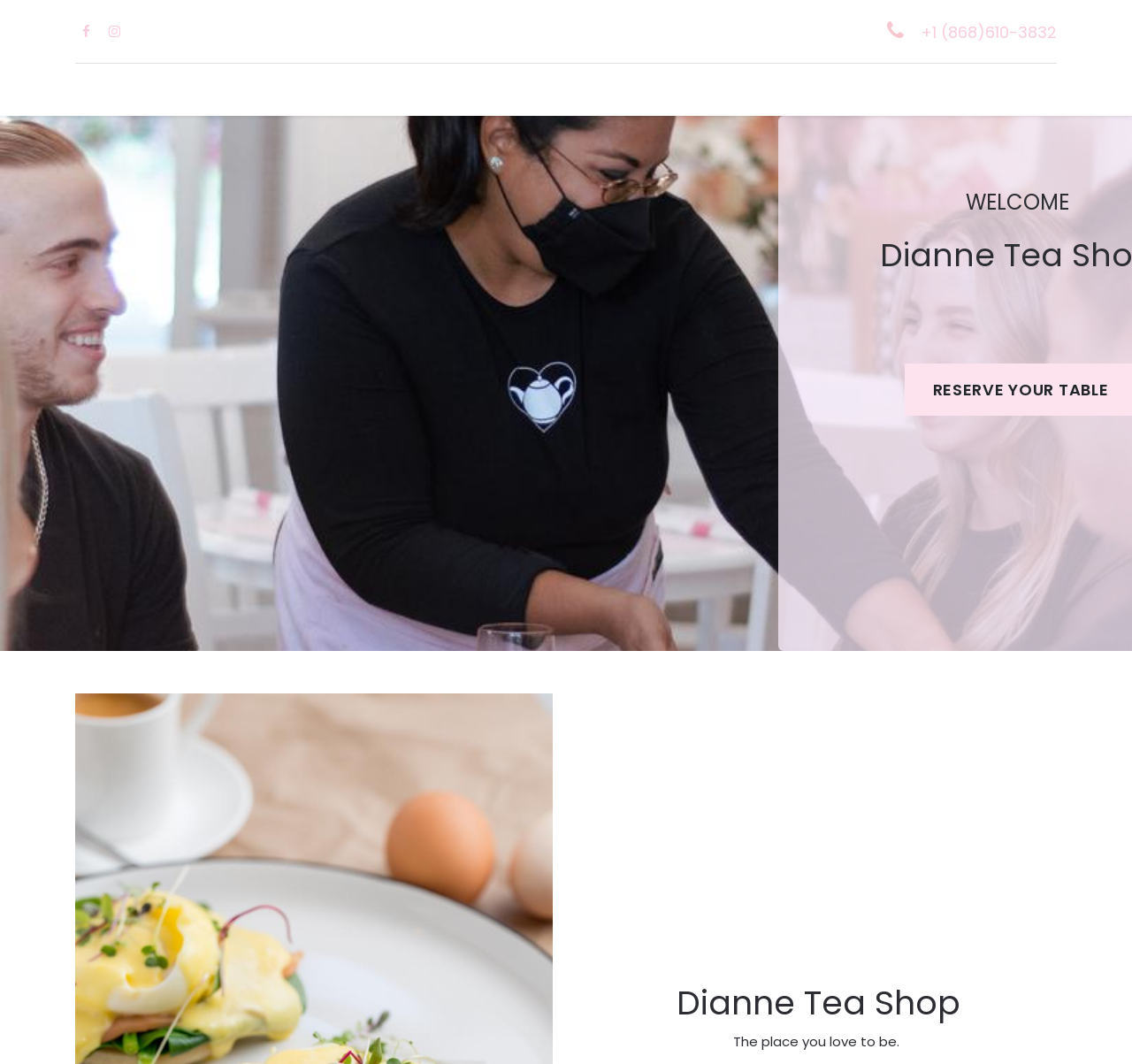Determine the bounding box coordinates of the clickable element necessary to fulfill the instruction: "click the instagram link". Provide the coordinates as four float numbers within the 0 to 1 range, i.e., [left, top, right, bottom].

[0.092, 0.019, 0.11, 0.04]